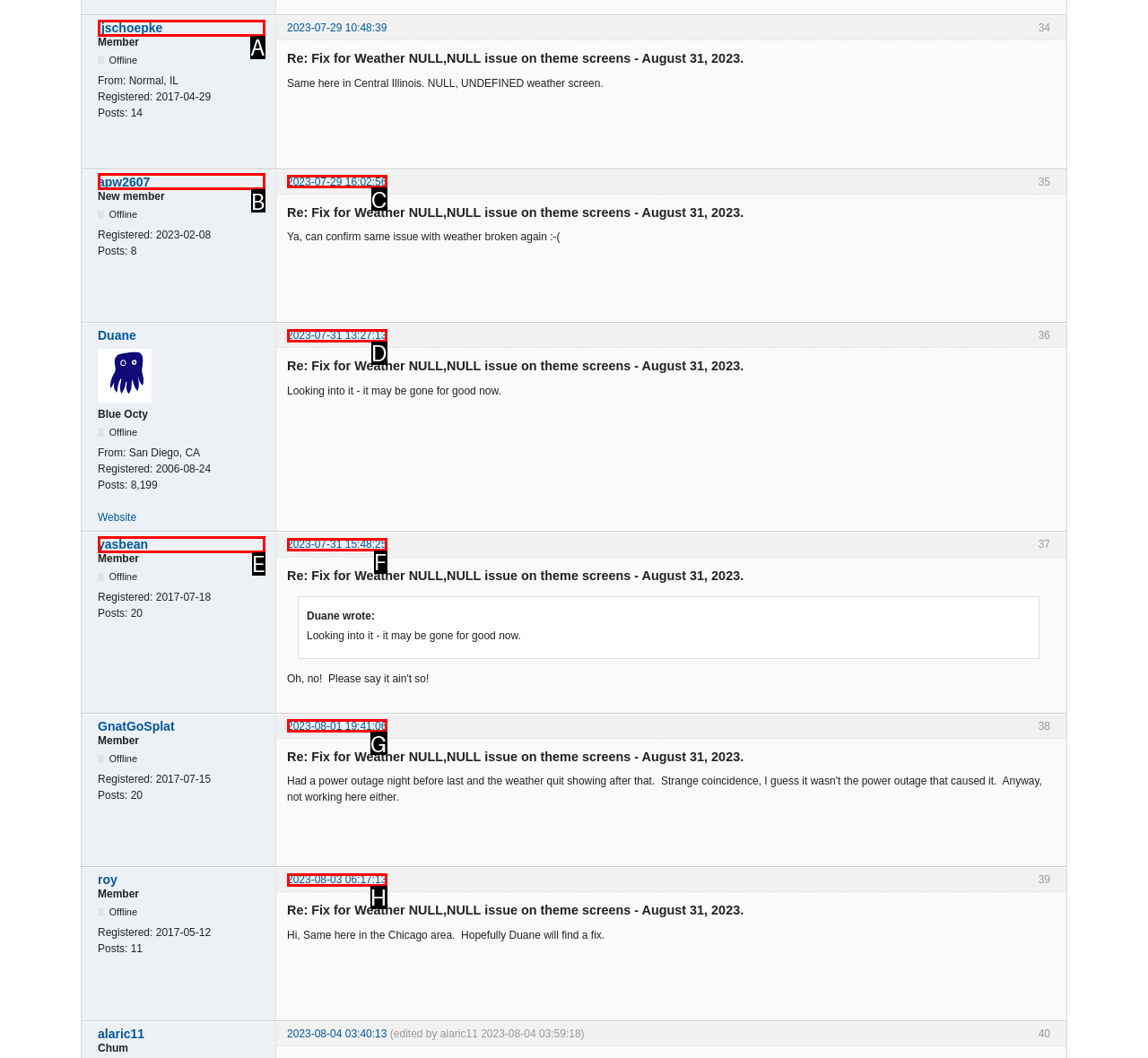Pick the option that best fits the description: 2023-08-01 19:41:06. Reply with the letter of the matching option directly.

G